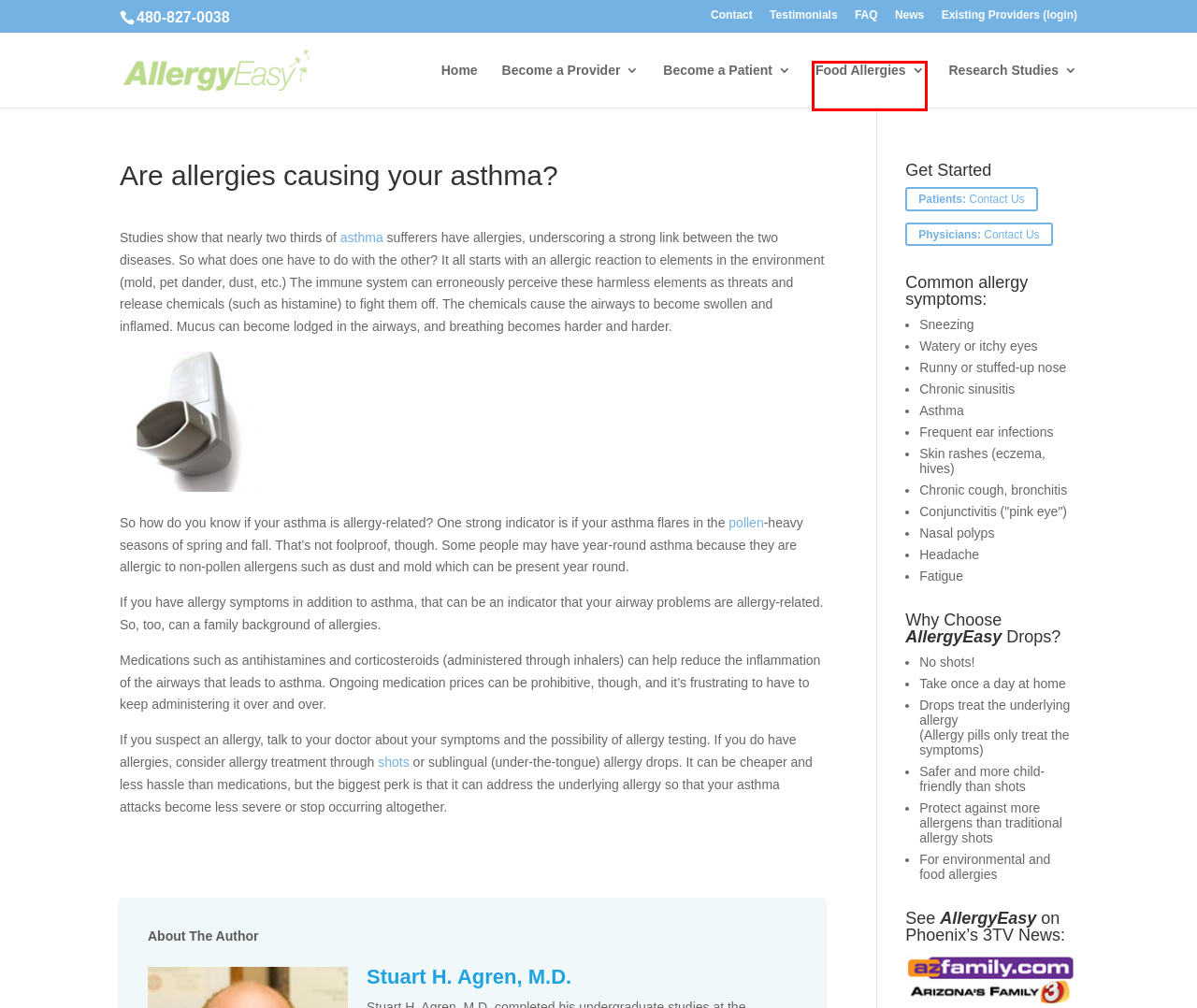Review the webpage screenshot and focus on the UI element within the red bounding box. Select the best-matching webpage description for the new webpage that follows after clicking the highlighted element. Here are the candidates:
A. AllergyEasy Patient Inquiry
B. Food Allergies: Nuts & Fruit, Milk & Dairy, Egg, Wheat & Gluten
C. Allergy Relief and Symptom Information
D. Sublingual Immunotherapy | Allergy Drop Treatment for Allergists
E. AllergyEasy's Treatment For Your Allergist Practice
F. Log In ‹ Allergy Easy — WordPress
G. AllergyEasy Provider Inquiry
H. Allergy Treatment by Allergy Doctors

B